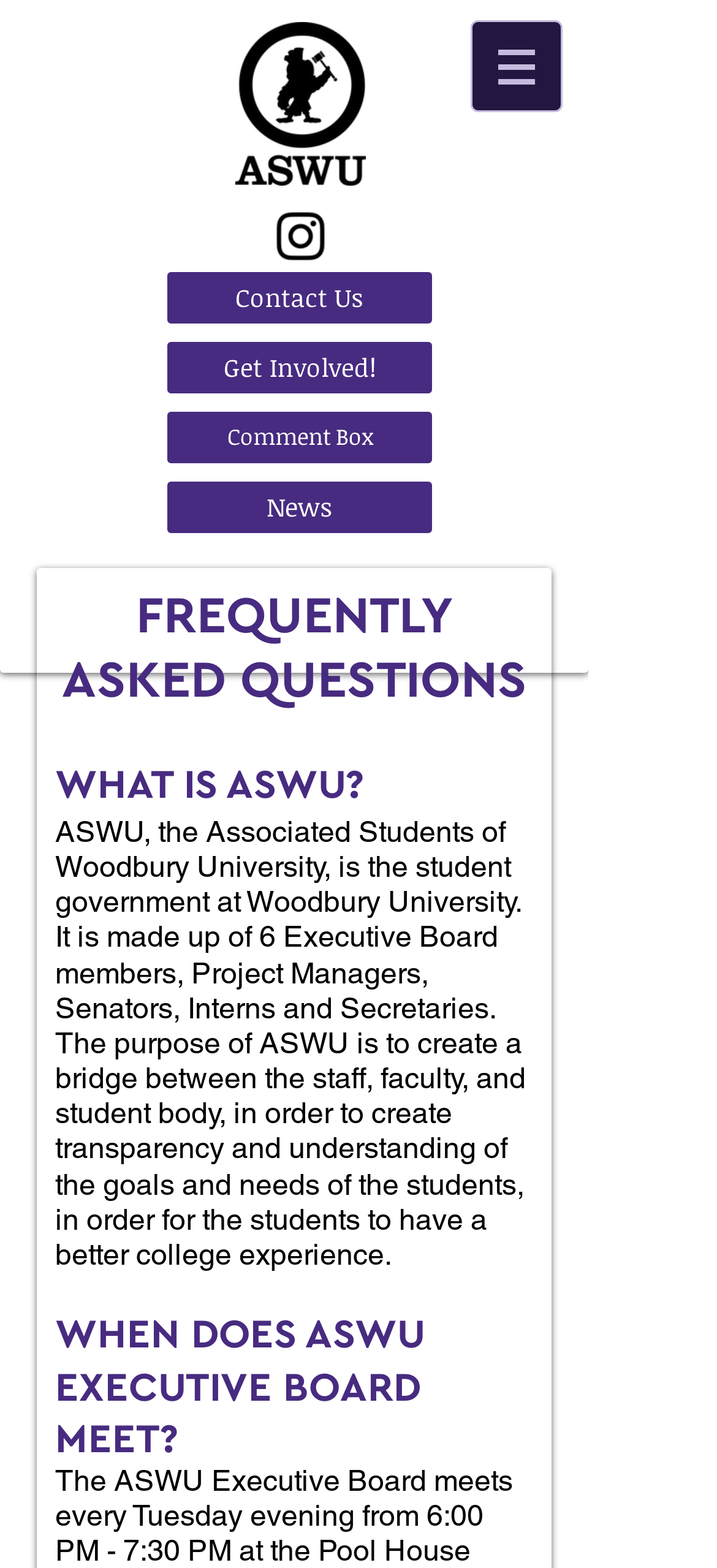Articulate a detailed summary of the webpage's content and design.

The webpage is about the Frequently Asked Questions (FAQ) section of the Associated Students of Woodbury University (ASWU). At the top left corner, there is an ASWU logo, which is also a link. Next to it, on the top right corner, there is a navigation menu labeled "Site" with a button that has a popup menu.

Below the navigation menu, there is a social bar with a link to Instagram, represented by a black Instagram icon. On the left side of the page, there are several links, including "Contact Us", "Get Involved!", "Comment Box", and "News".

The main content of the page is divided into sections, with headings and paragraphs of text. The first section is titled "FREQUENTLY ASKED QUESTIONS" and has a subheading "WHAT IS ASWU?" followed by a paragraph of text that describes the purpose and composition of ASWU. The next section is titled "WHEN DOES ASWU EXECUTIVE BOARD MEET?" but the content of this section is not provided.

There are a total of 4 links on the left side of the page, 1 image of the ASWU logo, 1 image of the Instagram icon, and 1 button with a popup menu. The page has a simple layout with clear headings and concise text.